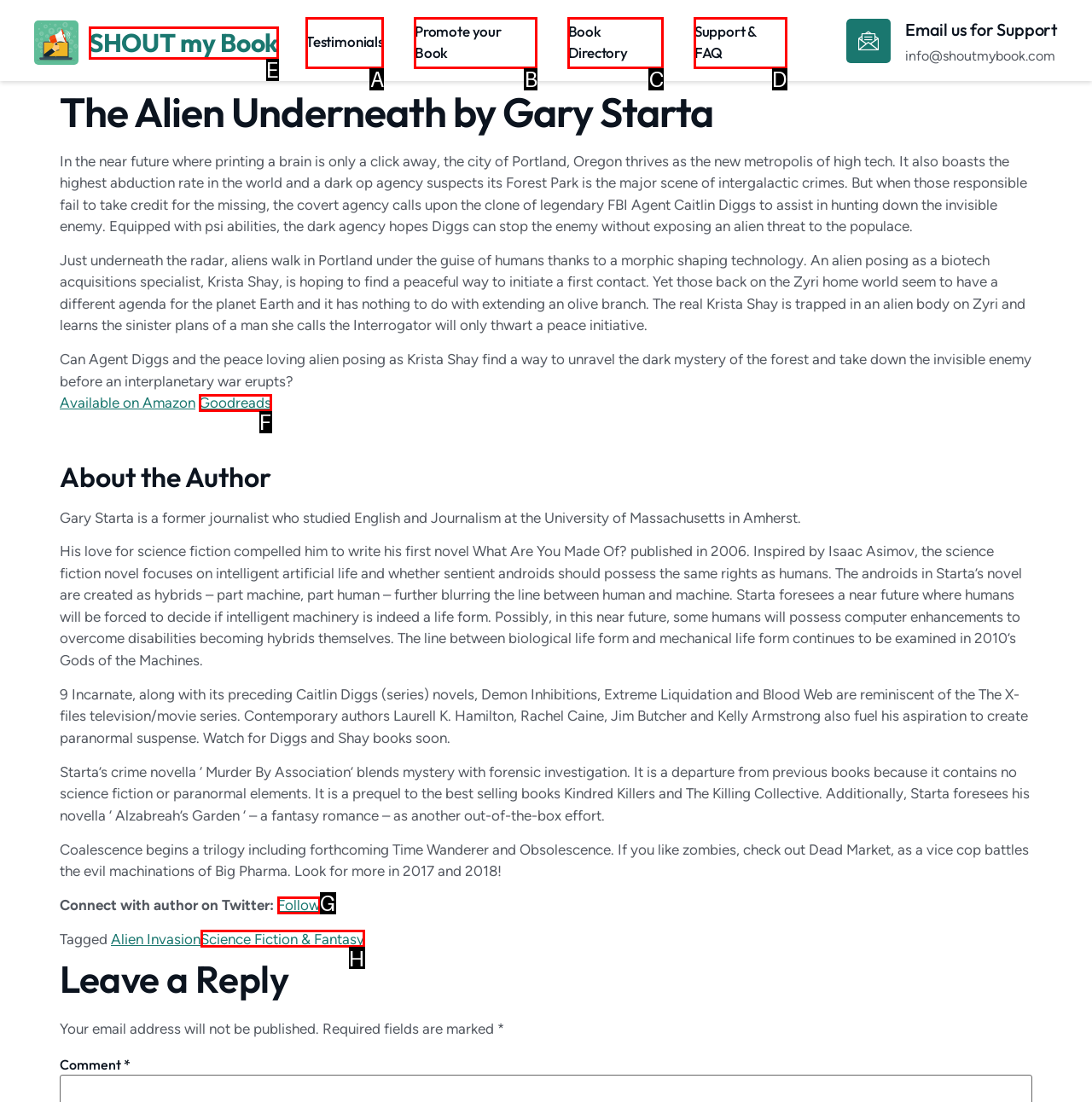Choose the option that aligns with the description: Science Fiction & Fantasy
Respond with the letter of the chosen option directly.

H